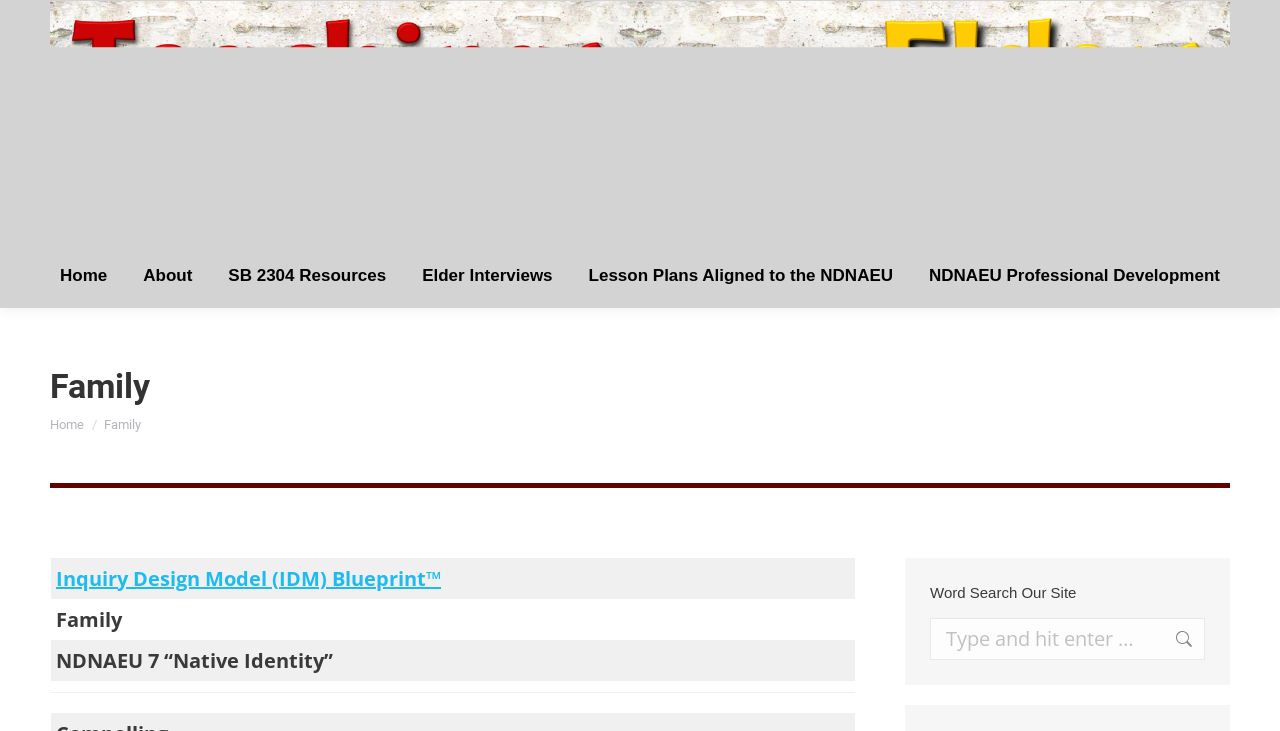Show the bounding box coordinates of the element that should be clicked to complete the task: "Change language".

None